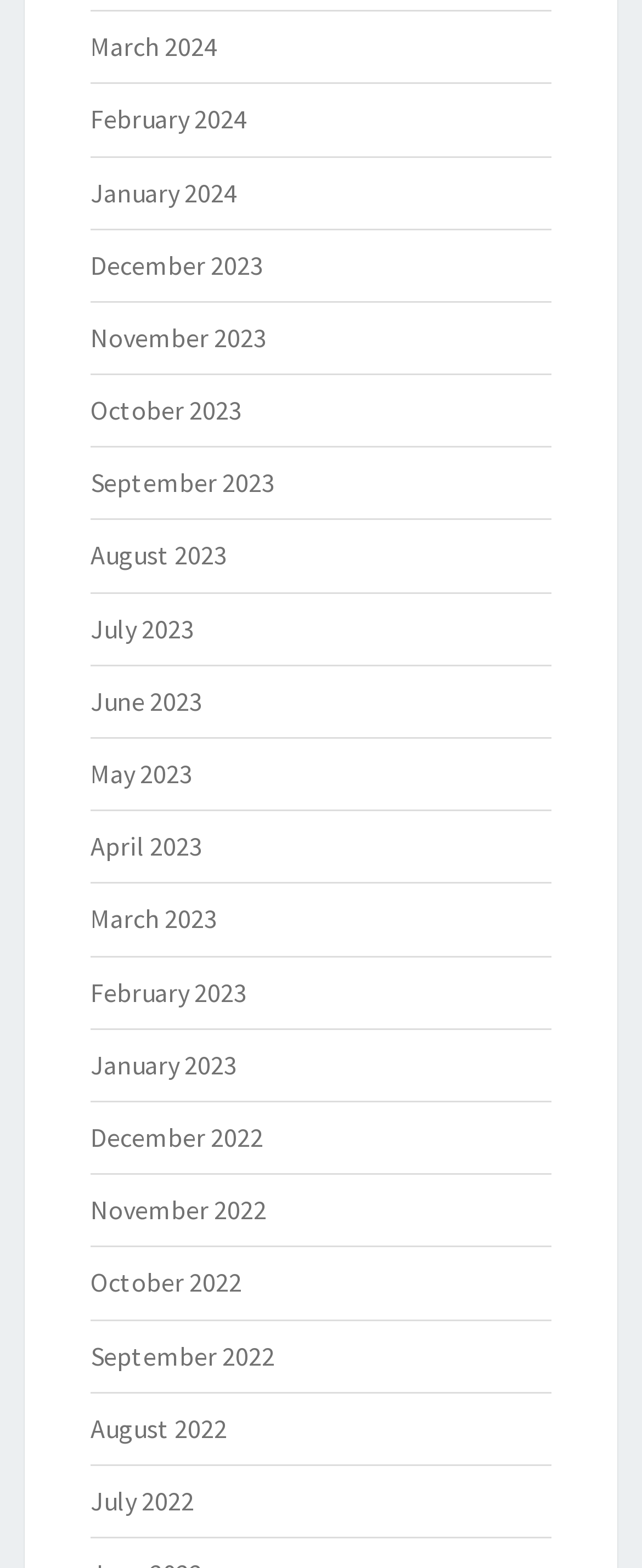What is the earliest month listed?
Based on the image, respond with a single word or phrase.

July 2022